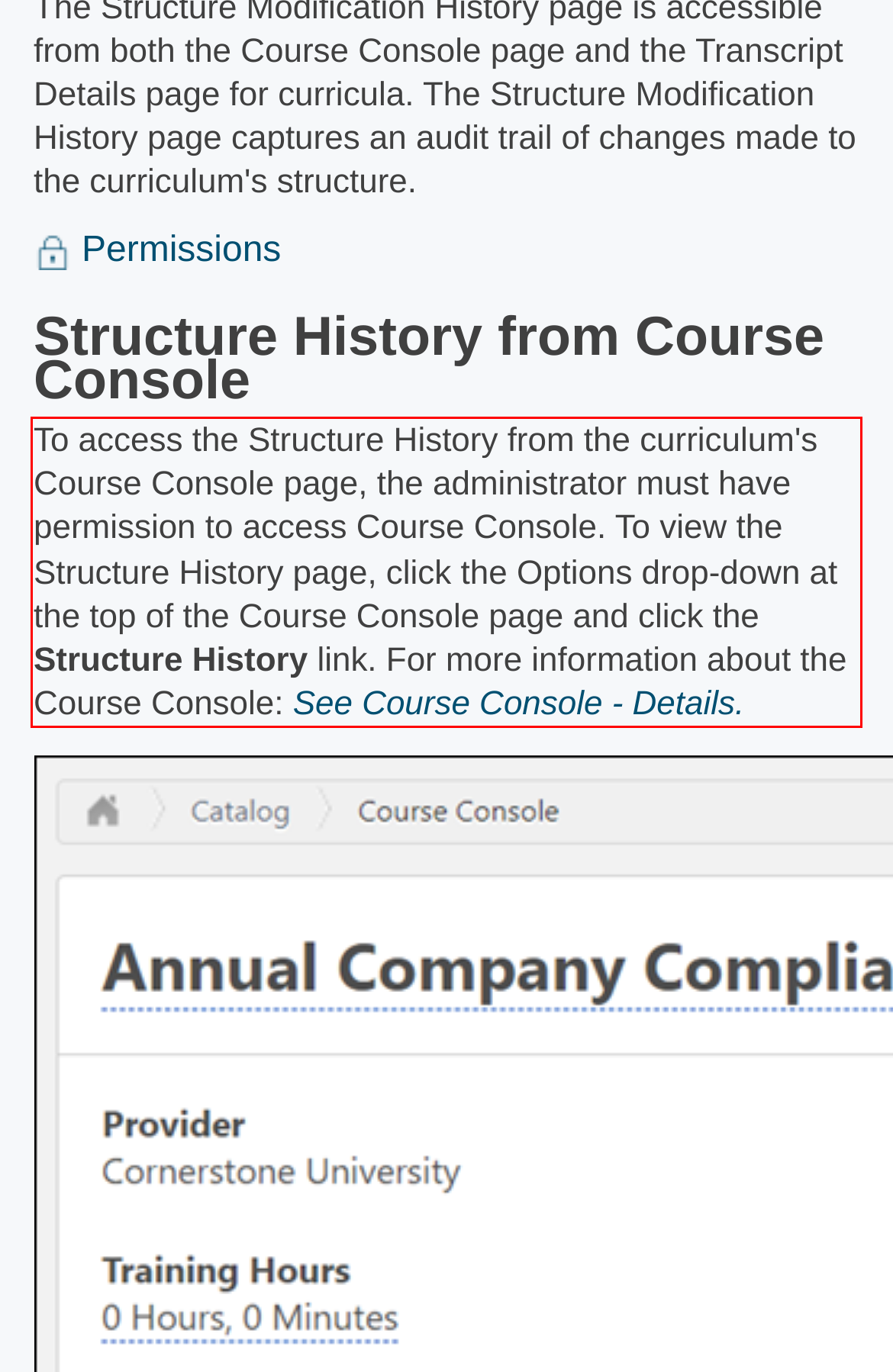Given a screenshot of a webpage, identify the red bounding box and perform OCR to recognize the text within that box.

To access the Structure History from the curriculum's Course Console page, the administrator must have permission to access Course Console. To view the Structure History page, click the Options drop-down at the top of the Course Console page and click the Structure History link. For more information about the Course Console: See Course Console - Details.